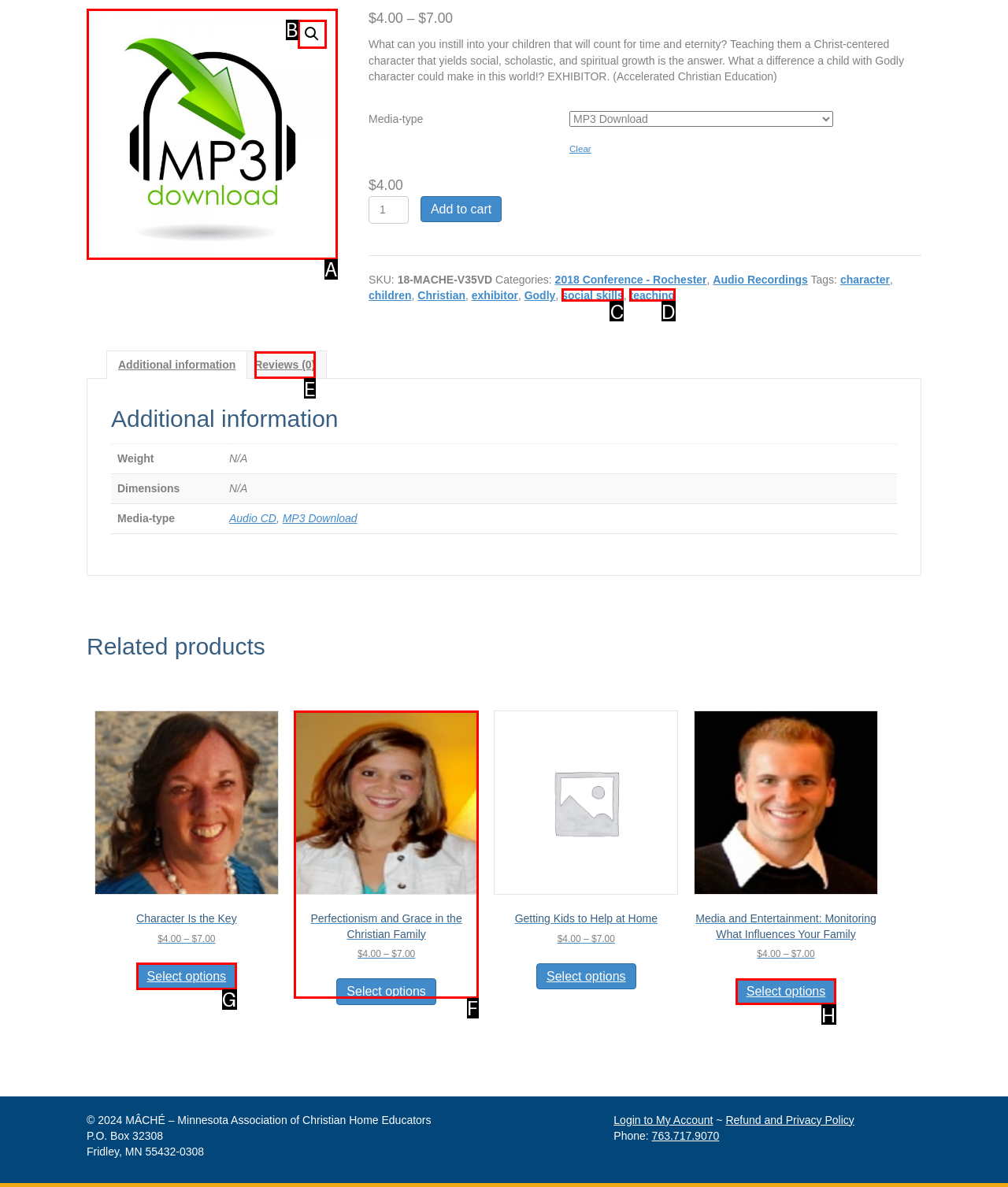Based on the description Reviews (0), identify the most suitable HTML element from the options. Provide your answer as the corresponding letter.

E